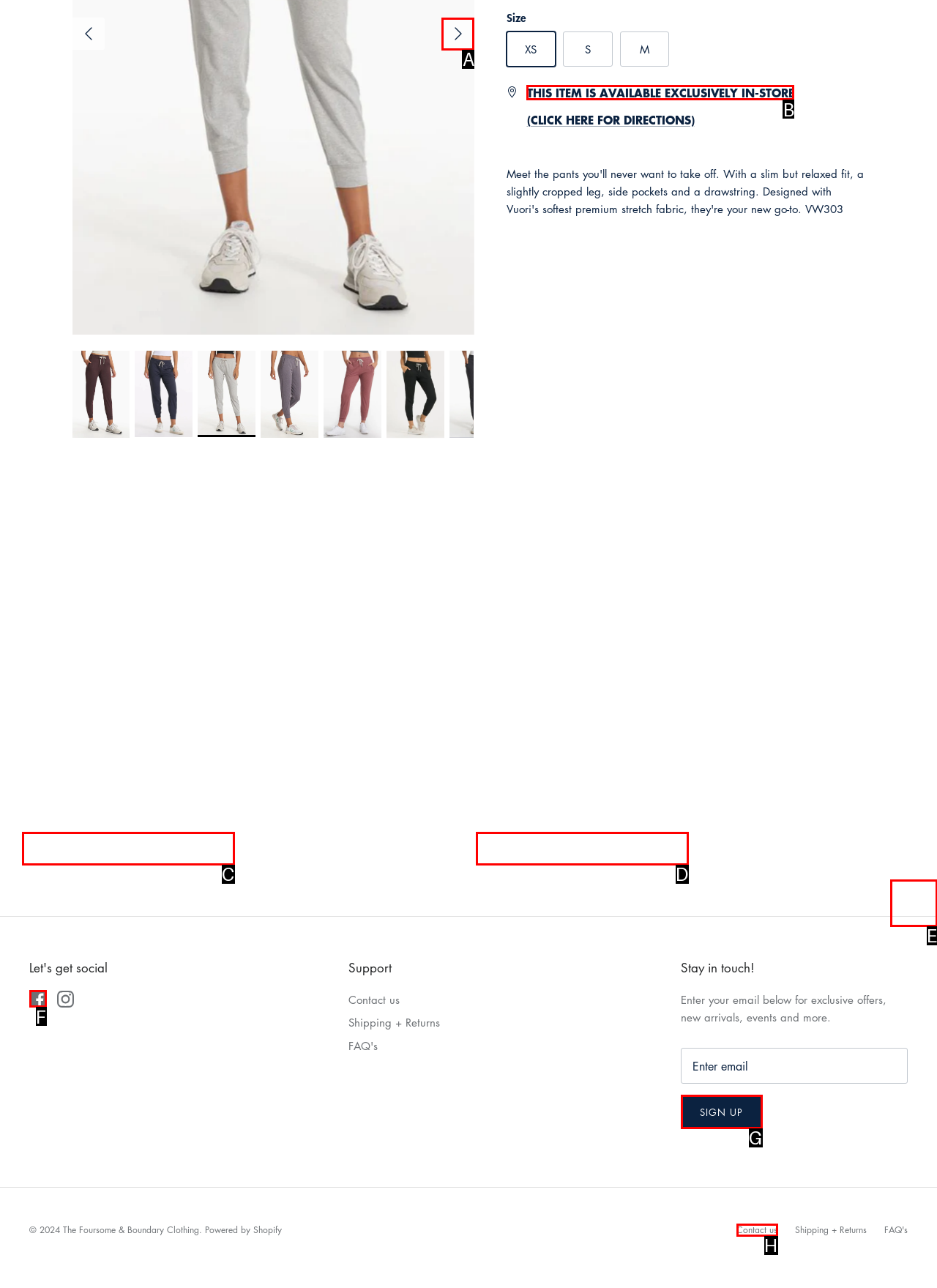Which HTML element matches the description: Sign up?
Reply with the letter of the correct choice.

G